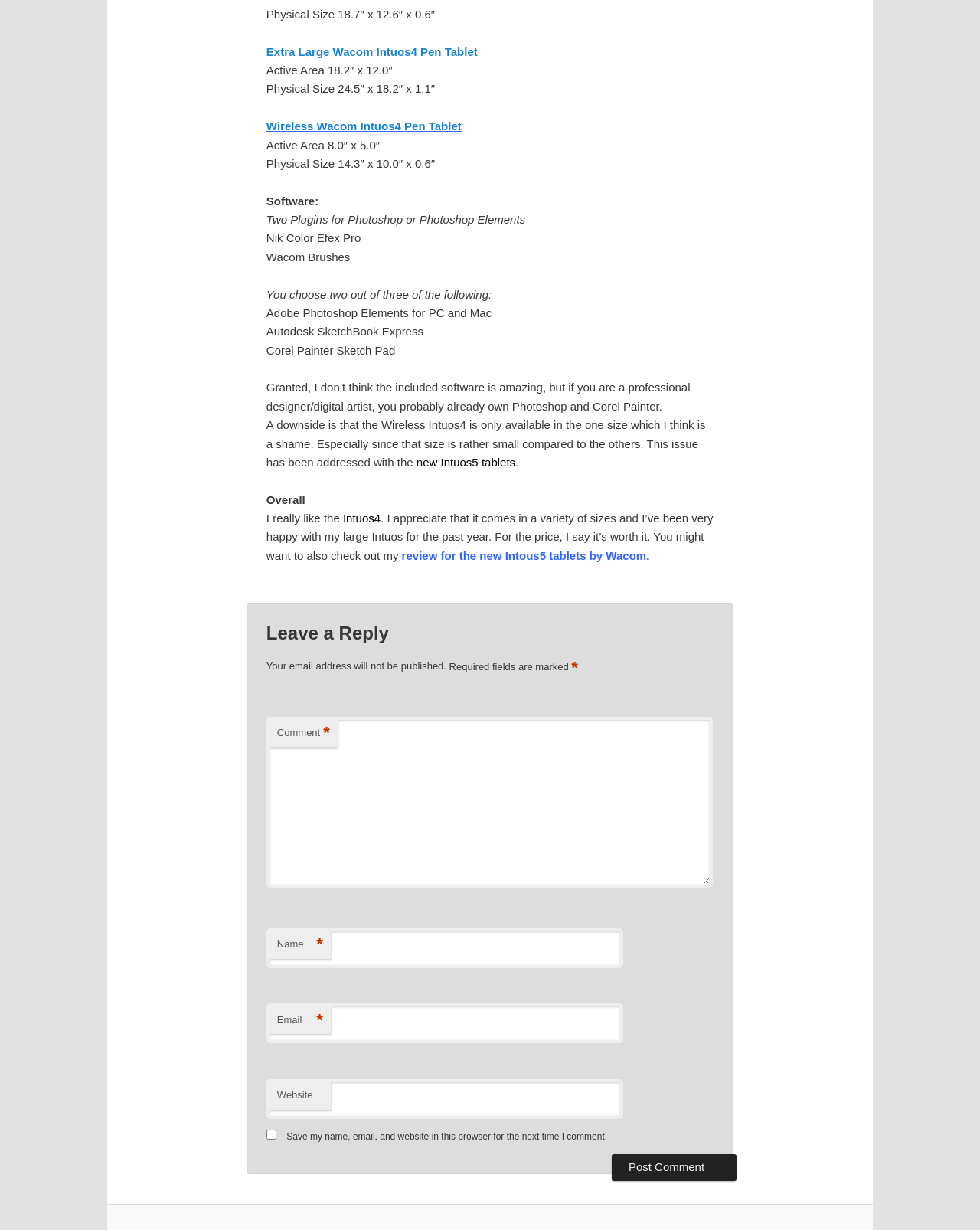Please determine the bounding box coordinates of the element to click in order to execute the following instruction: "Click the Post Comment button". The coordinates should be four float numbers between 0 and 1, specified as [left, top, right, bottom].

[0.624, 0.939, 0.752, 0.96]